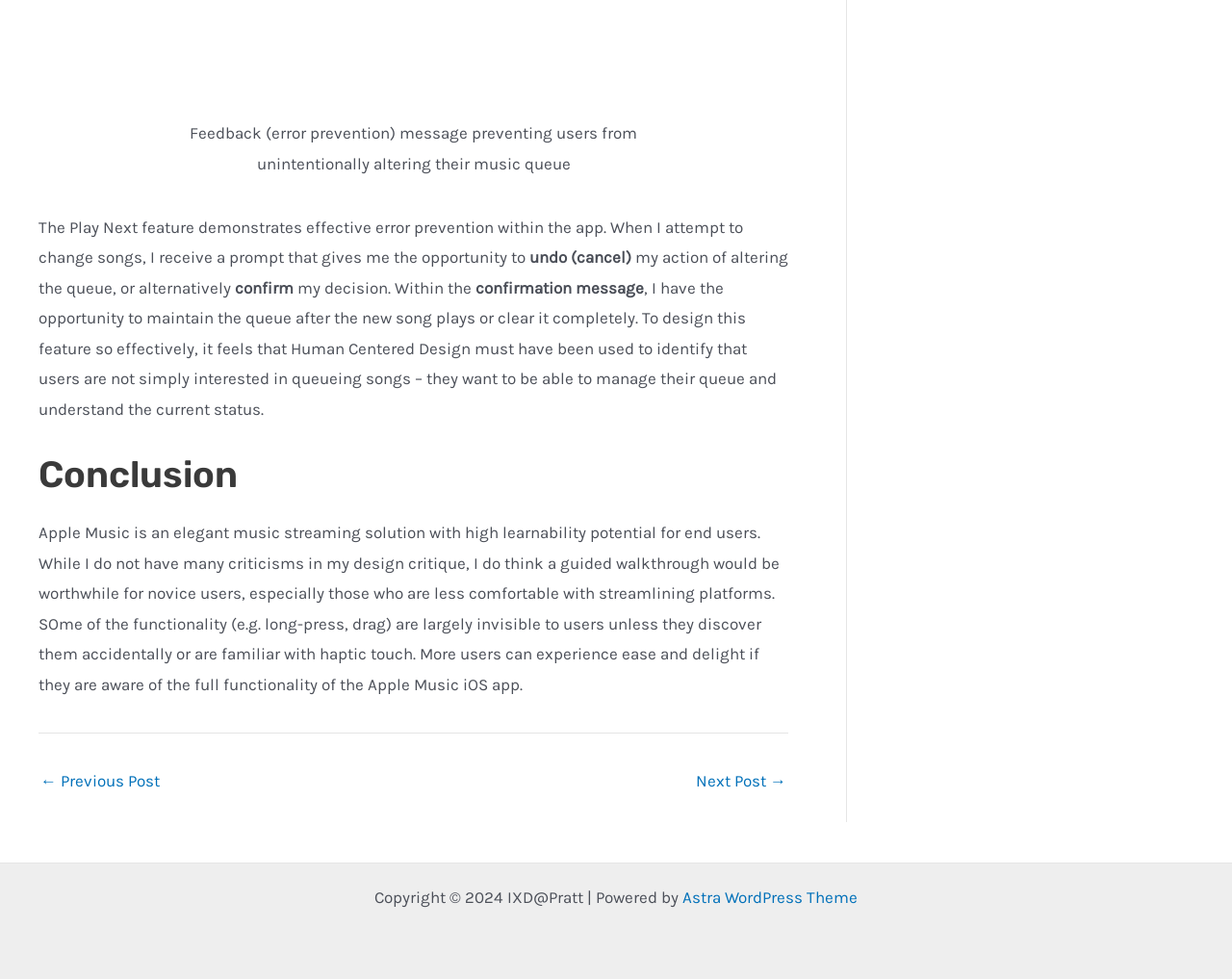Using a single word or phrase, answer the following question: 
What is the name of the WordPress theme used by this website?

Astra